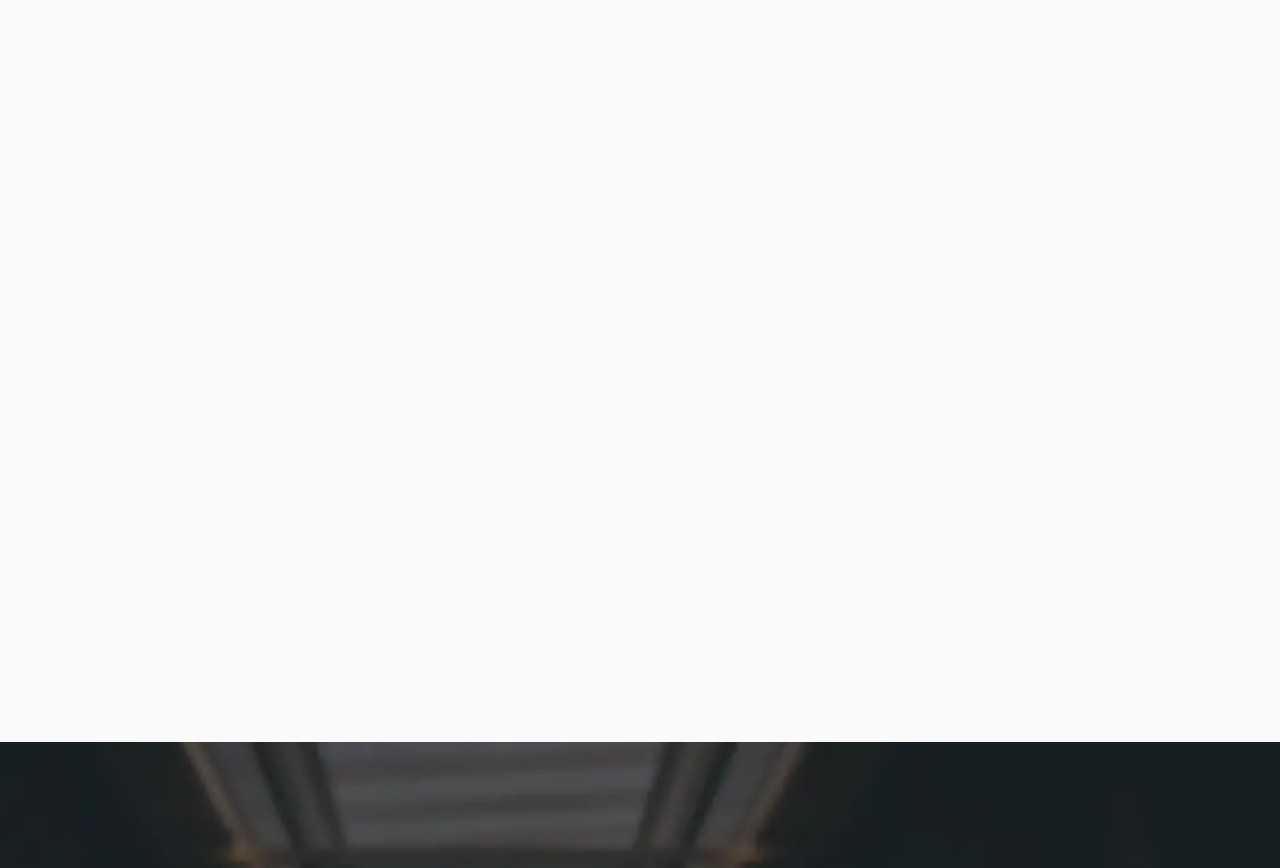Please find the bounding box coordinates (top-left x, top-left y, bottom-right x, bottom-right y) in the screenshot for the UI element described as follows: April 6, 2022

[0.775, 0.06, 0.85, 0.076]